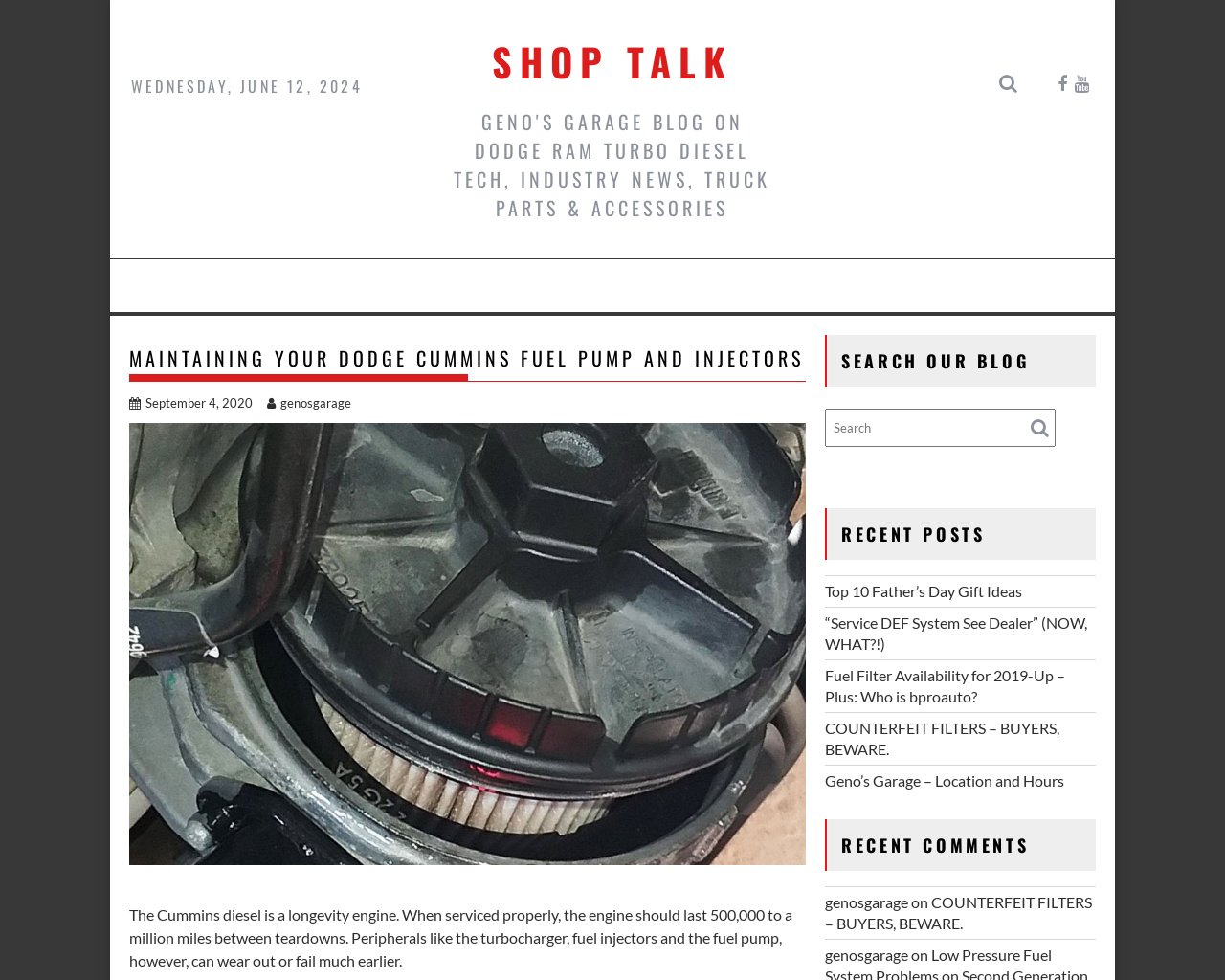Identify the bounding box of the UI component described as: "SHOP TALK".

[0.402, 0.033, 0.598, 0.092]